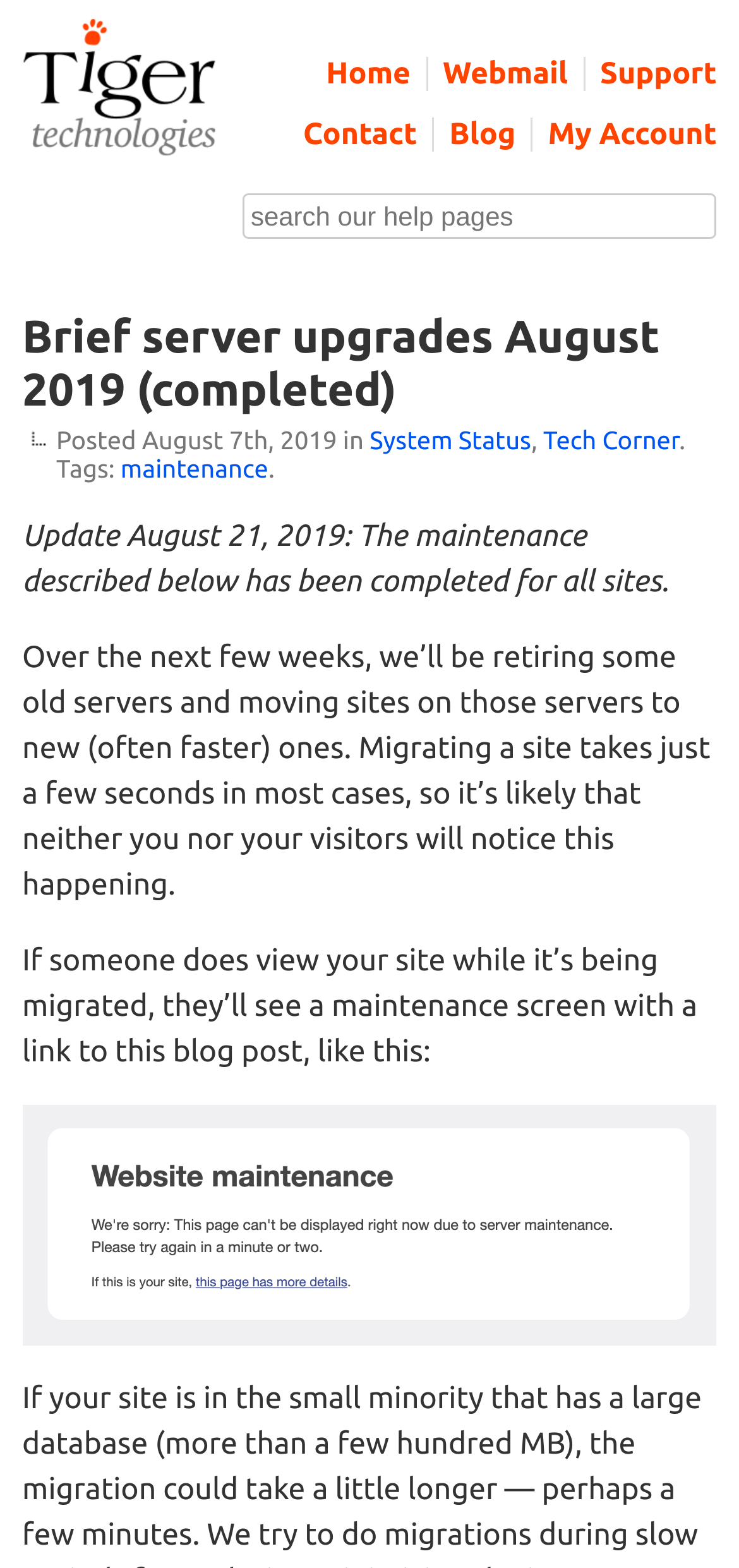Locate the bounding box coordinates of the region to be clicked to comply with the following instruction: "read tech corner". The coordinates must be four float numbers between 0 and 1, in the form [left, top, right, bottom].

[0.735, 0.272, 0.919, 0.29]